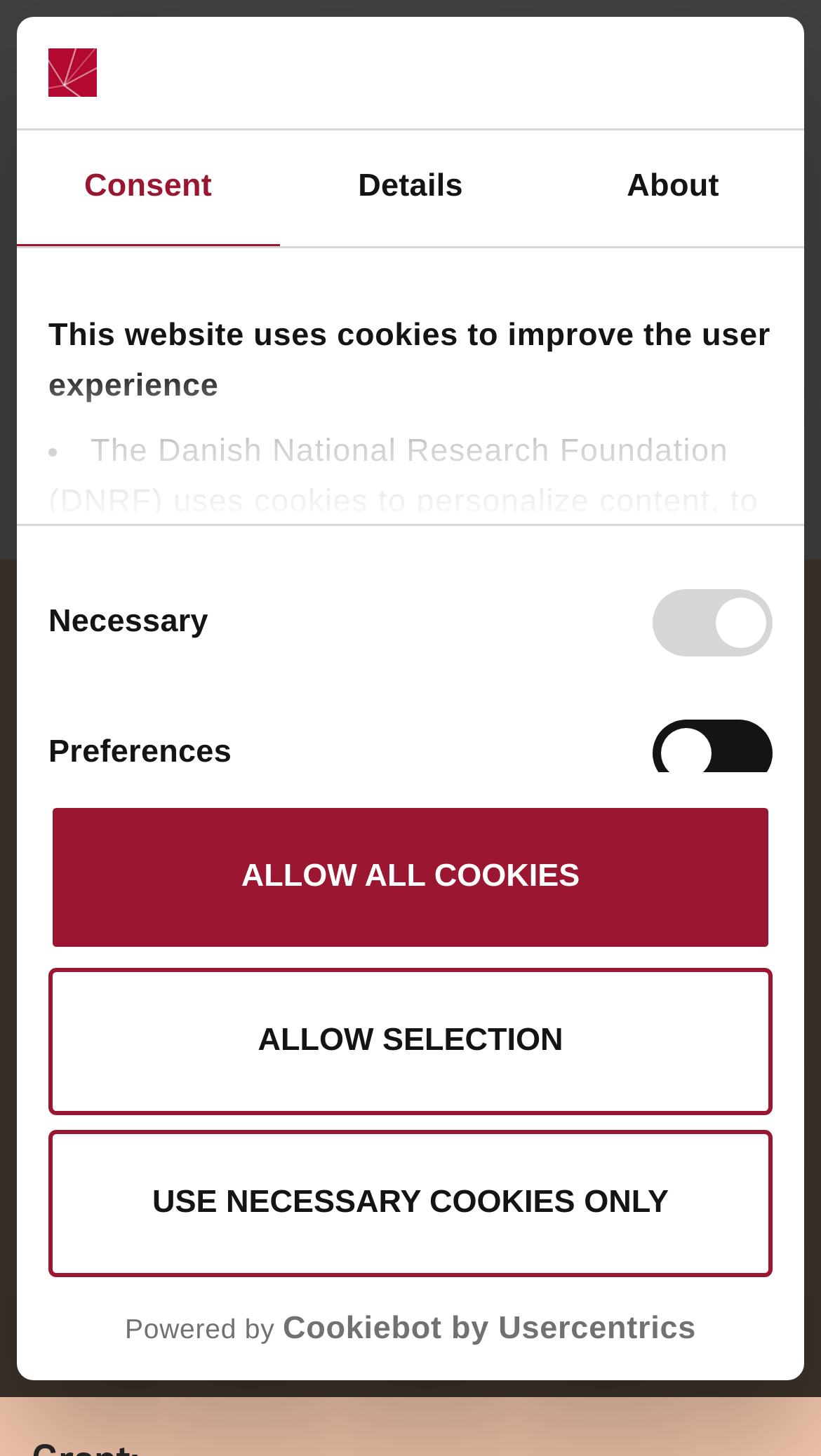Find the bounding box of the web element that fits this description: "Allow selection".

[0.059, 0.664, 0.941, 0.765]